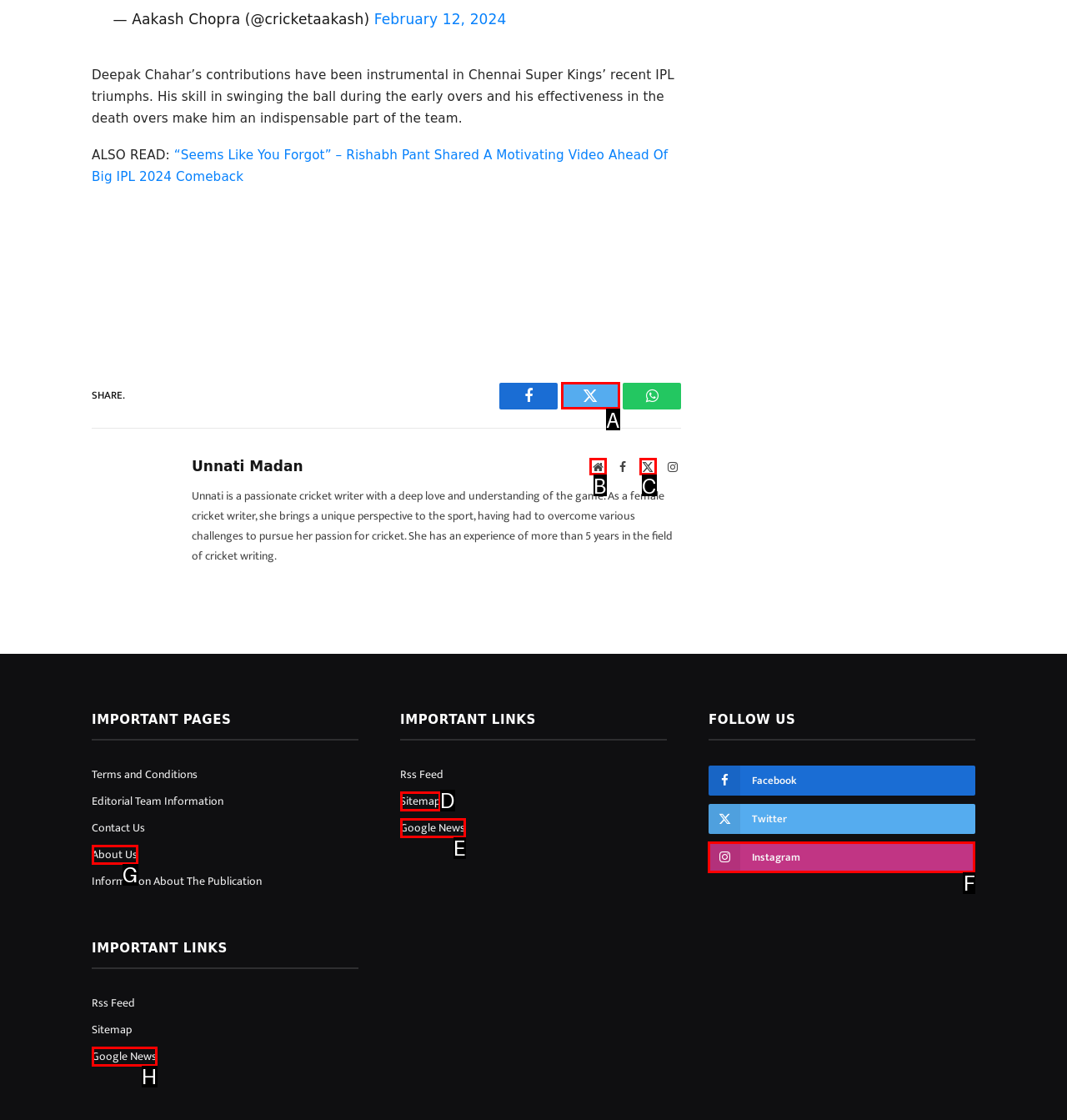Select the appropriate letter to fulfill the given instruction: Follow the publication on Instagram
Provide the letter of the correct option directly.

F